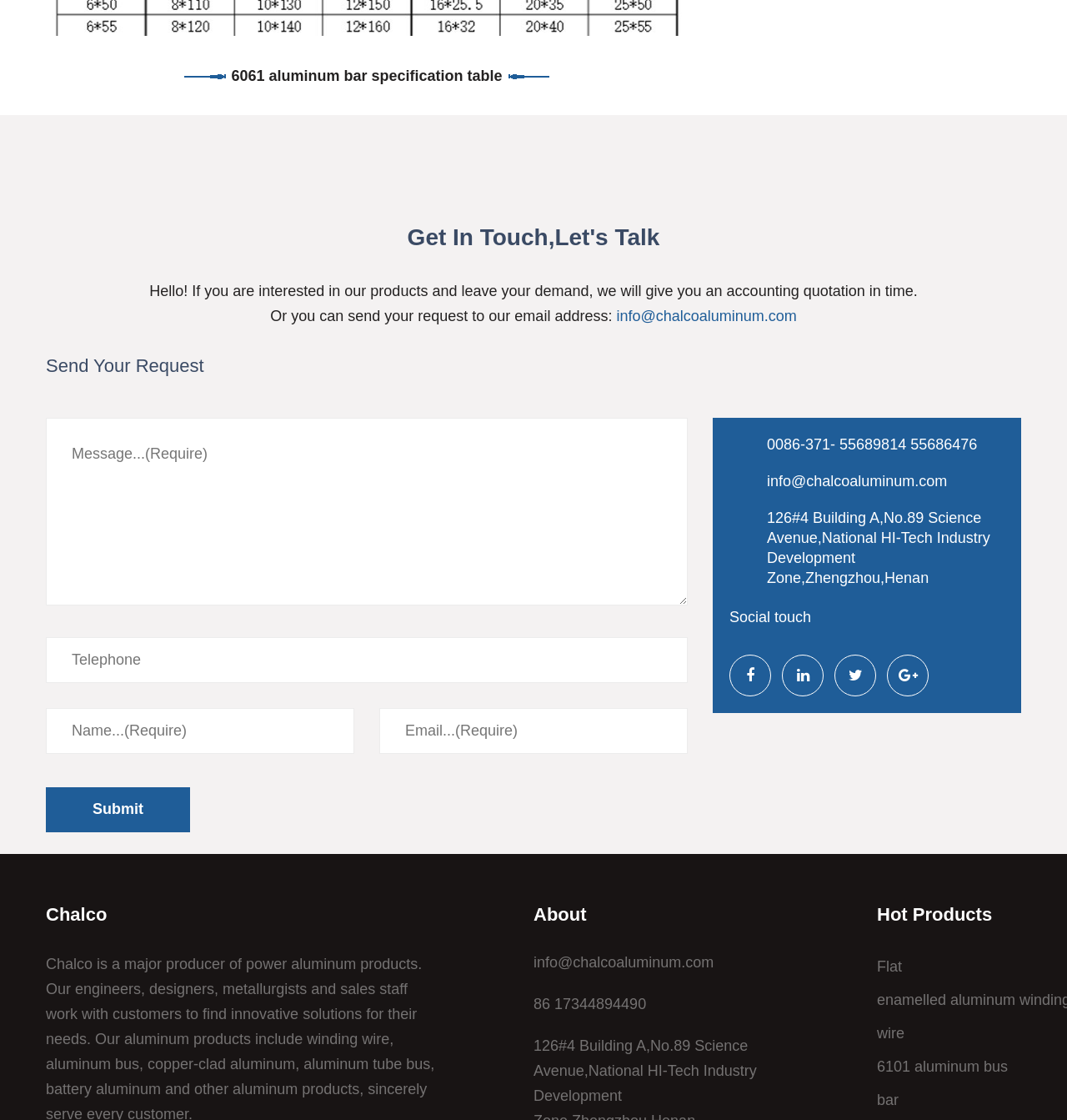Please examine the image and provide a detailed answer to the question: What is the company name?

I found the company name by looking at the heading elements on the webpage. Specifically, I found a heading element with the text 'Chalco' which appears to be the company name.